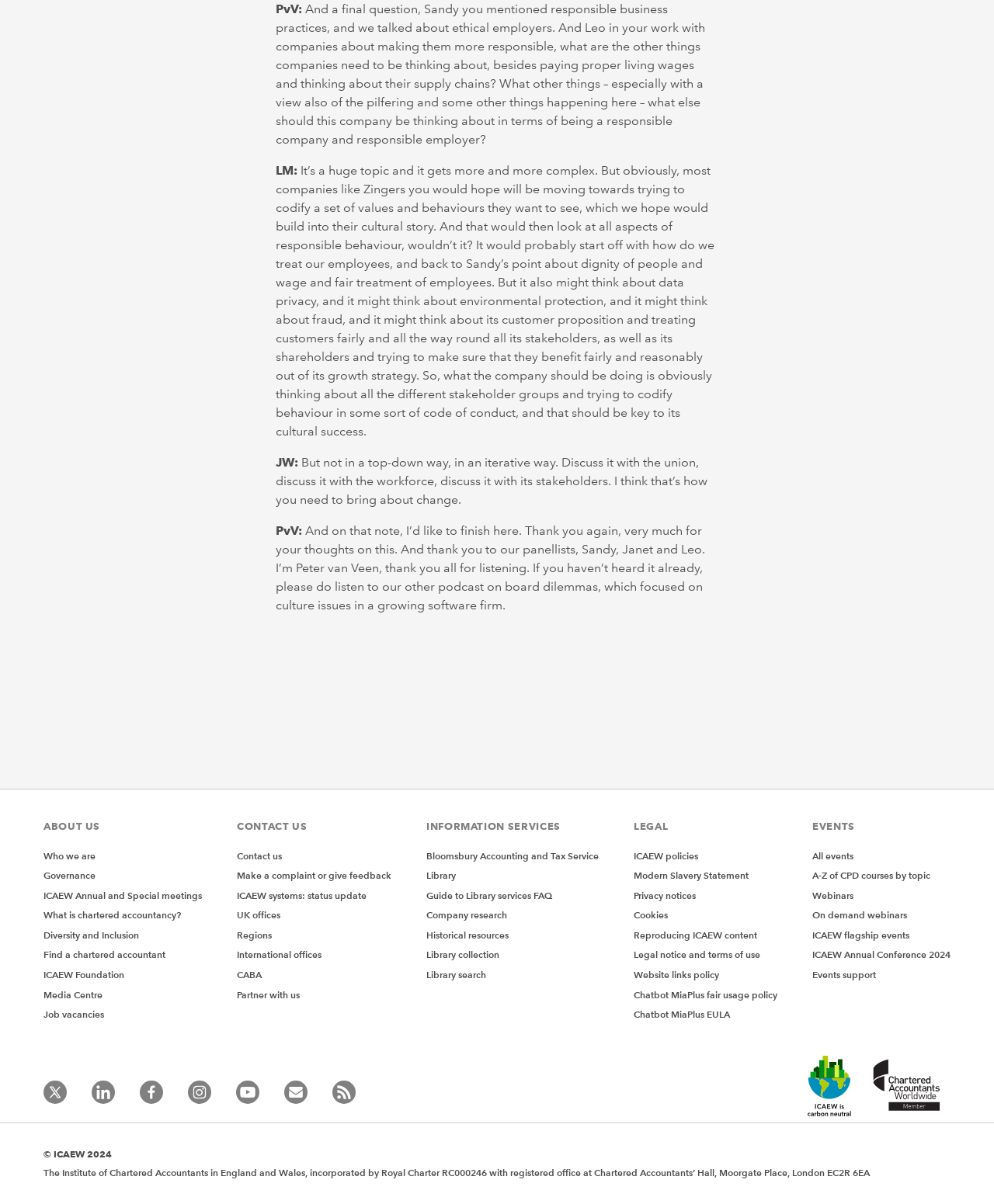Determine the bounding box coordinates of the clickable region to carry out the instruction: "Search in the library".

[0.429, 0.706, 0.602, 0.715]